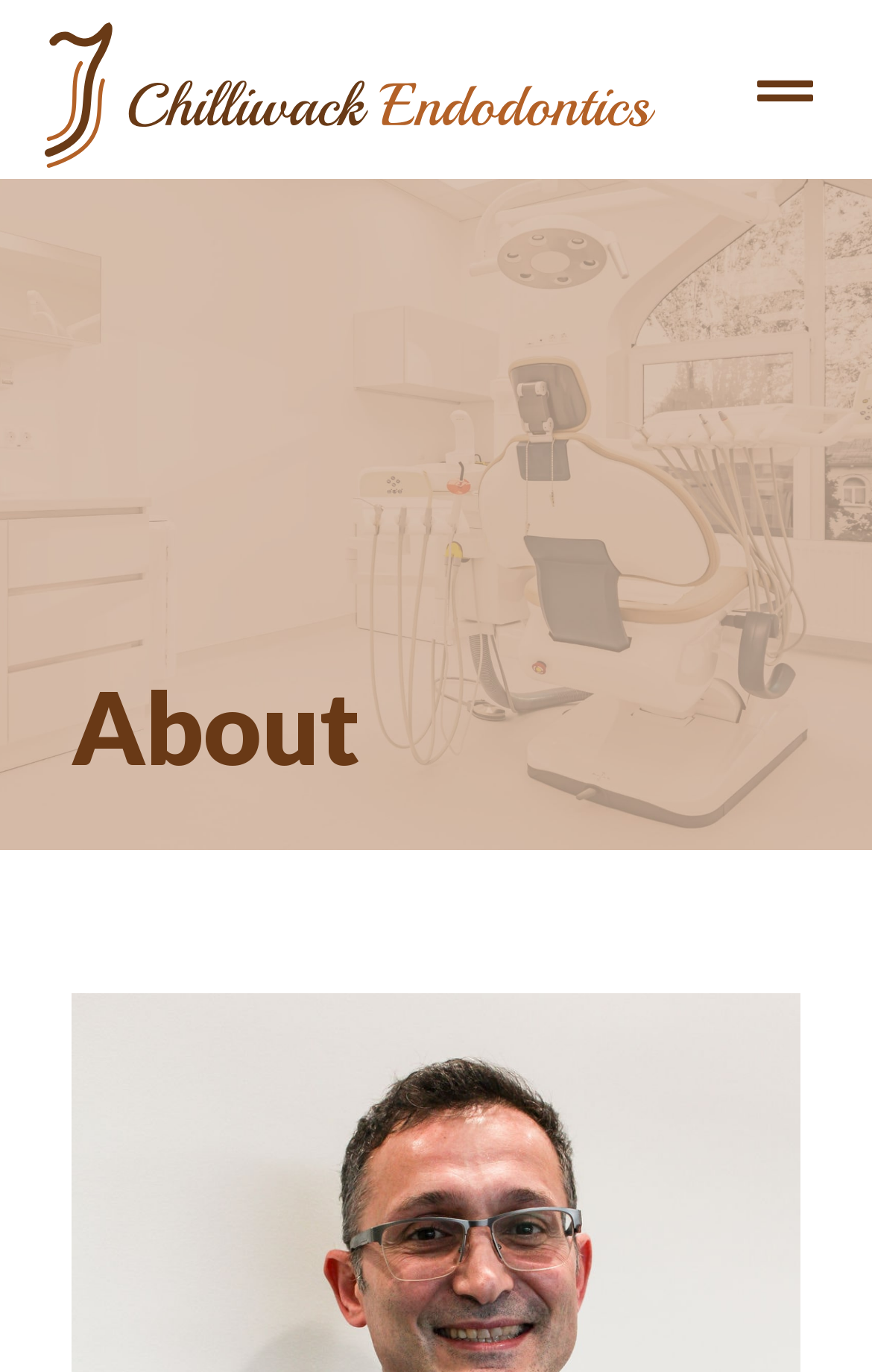Identify the bounding box for the UI element that is described as follows: "Menu".

[0.853, 0.035, 0.949, 0.096]